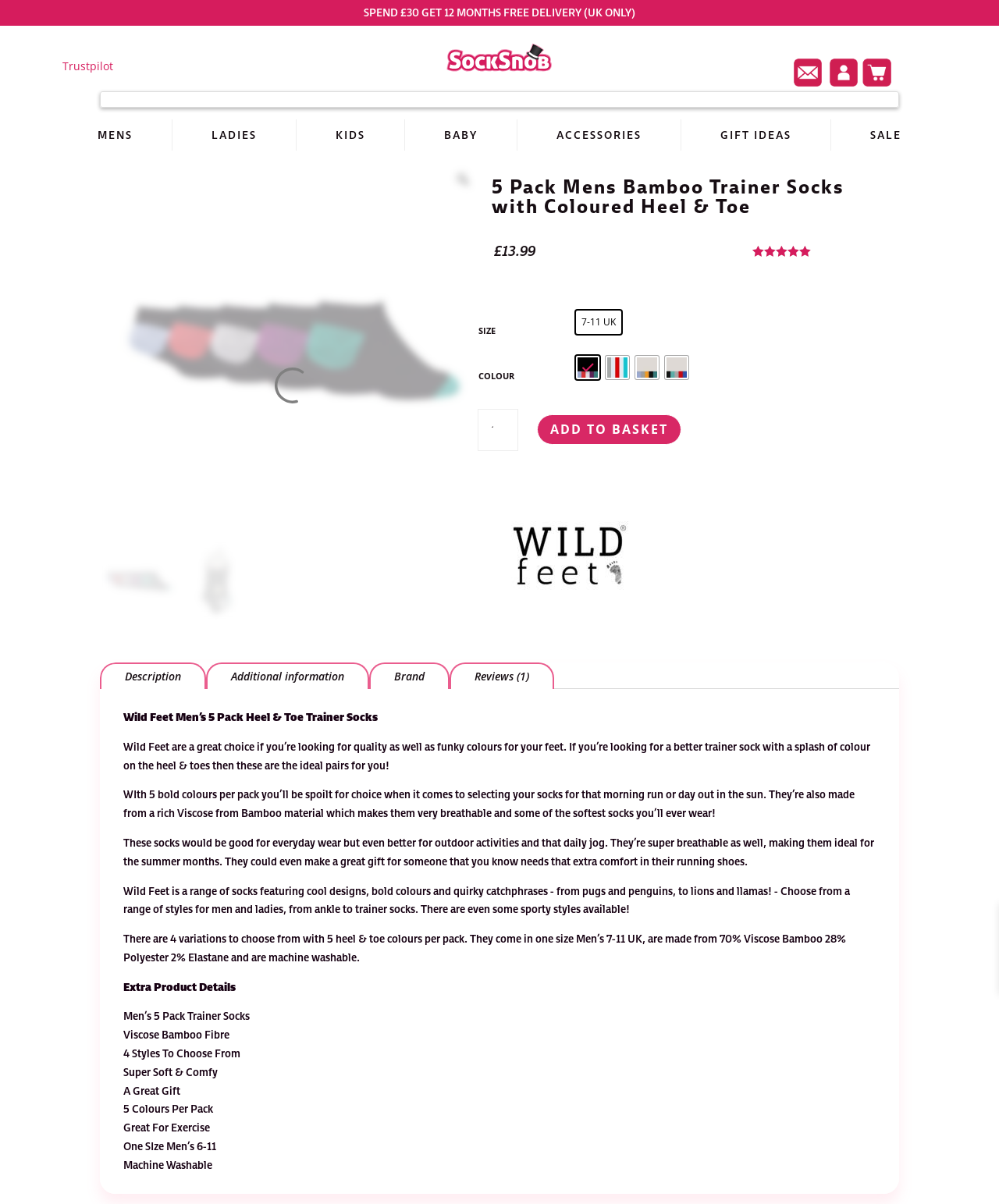Given the content of the image, can you provide a detailed answer to the question?
How many colours are there per pack?

I found the number of colours by reading the product description, which mentions that there are '5 bold colours per pack'.